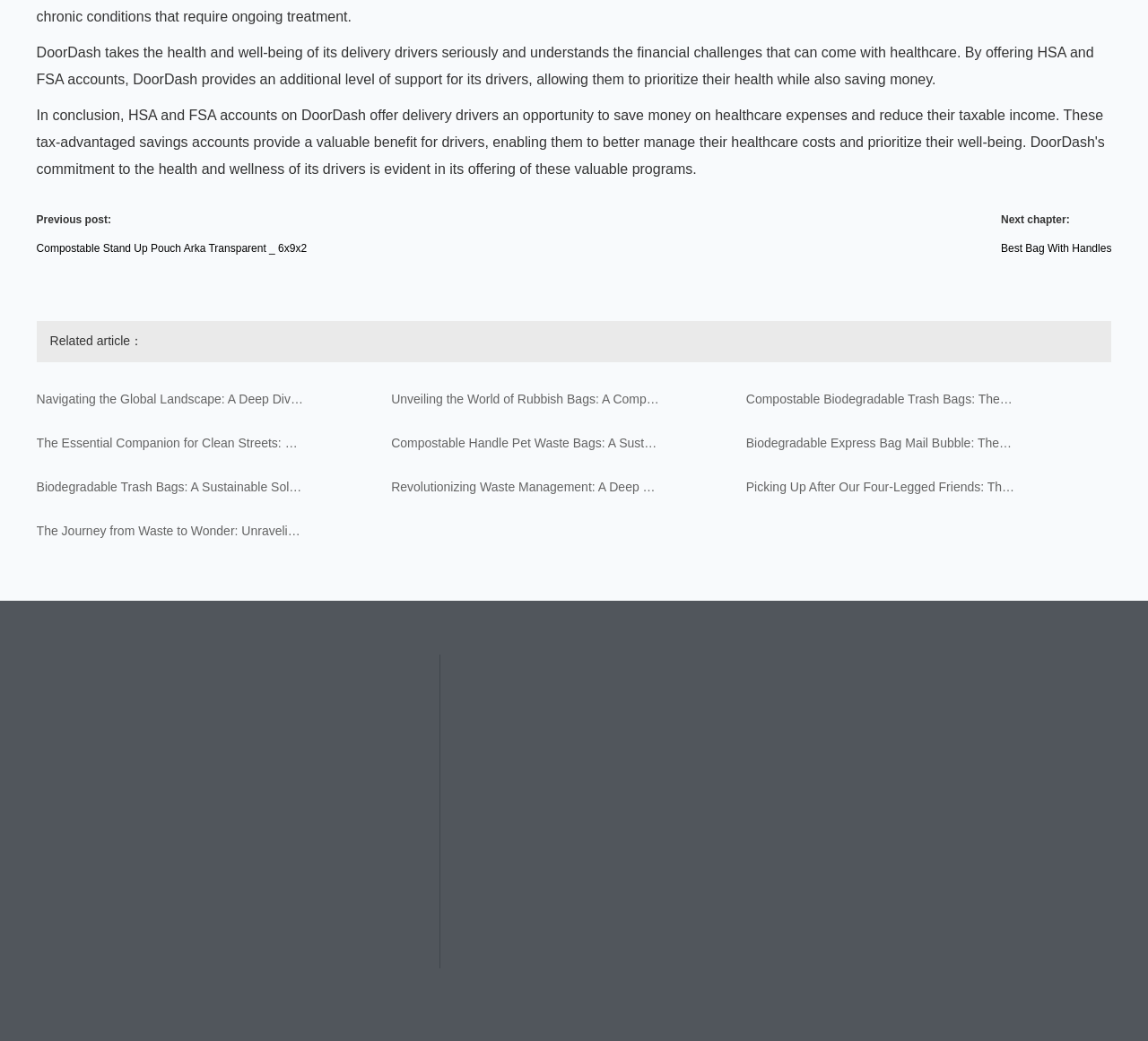Identify the bounding box coordinates for the UI element described as follows: "Best Bag With Handles". Ensure the coordinates are four float numbers between 0 and 1, formatted as [left, top, right, bottom].

[0.872, 0.233, 0.968, 0.245]